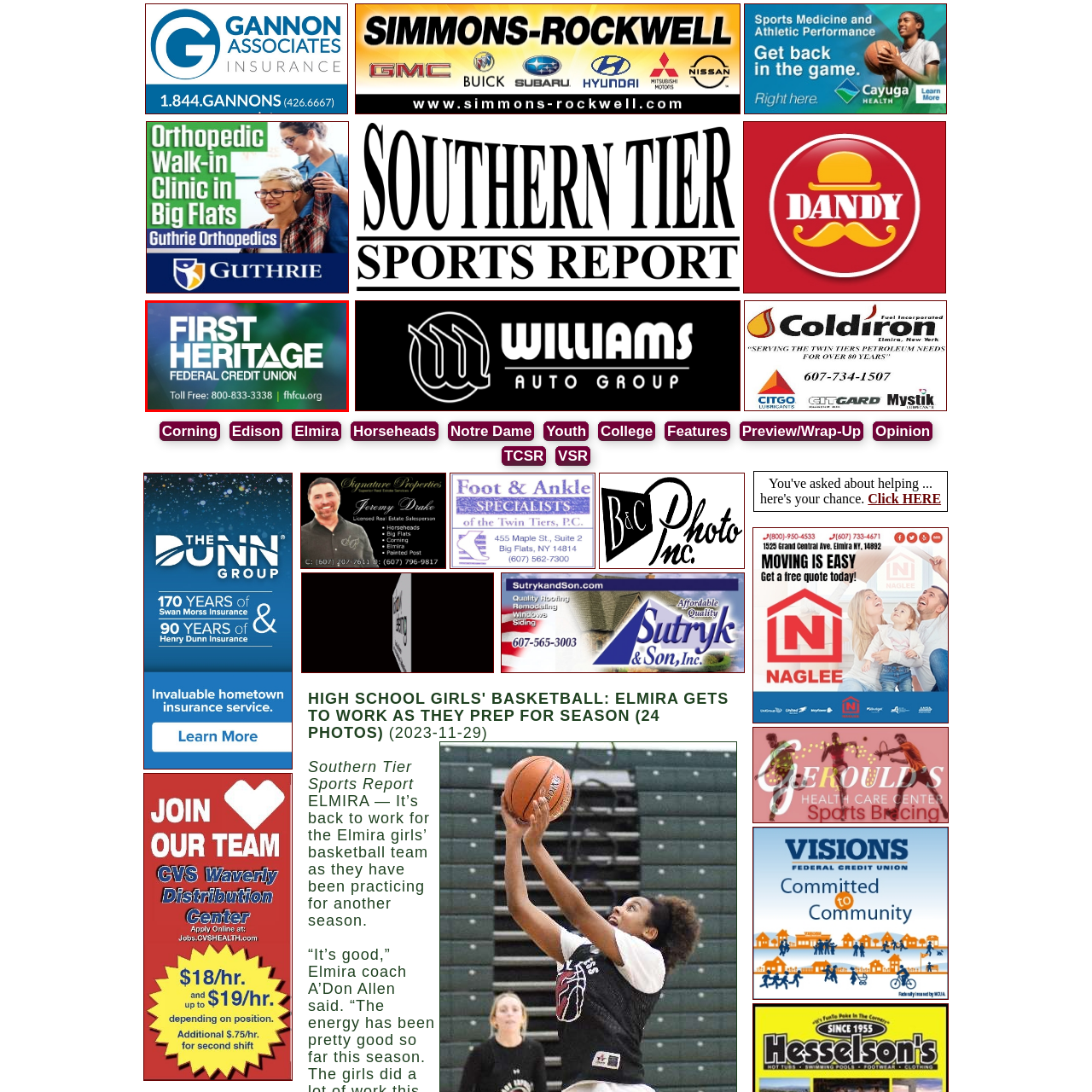Focus on the image enclosed by the red outline and give a short answer: What is the website URL provided?

fhfcu.org